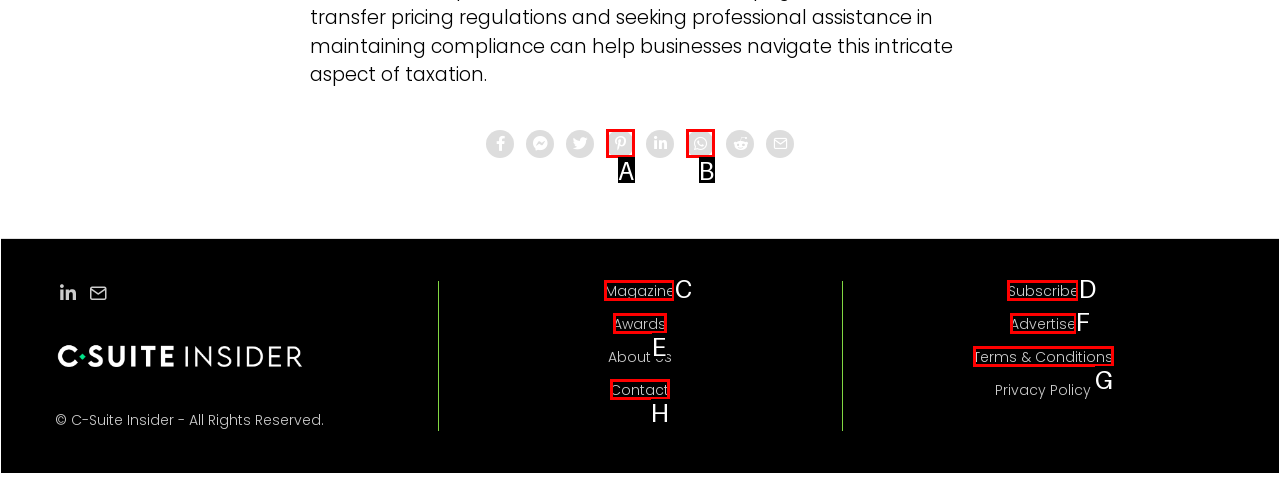Specify which element within the red bounding boxes should be clicked for this task: Click the Contact link Respond with the letter of the correct option.

H